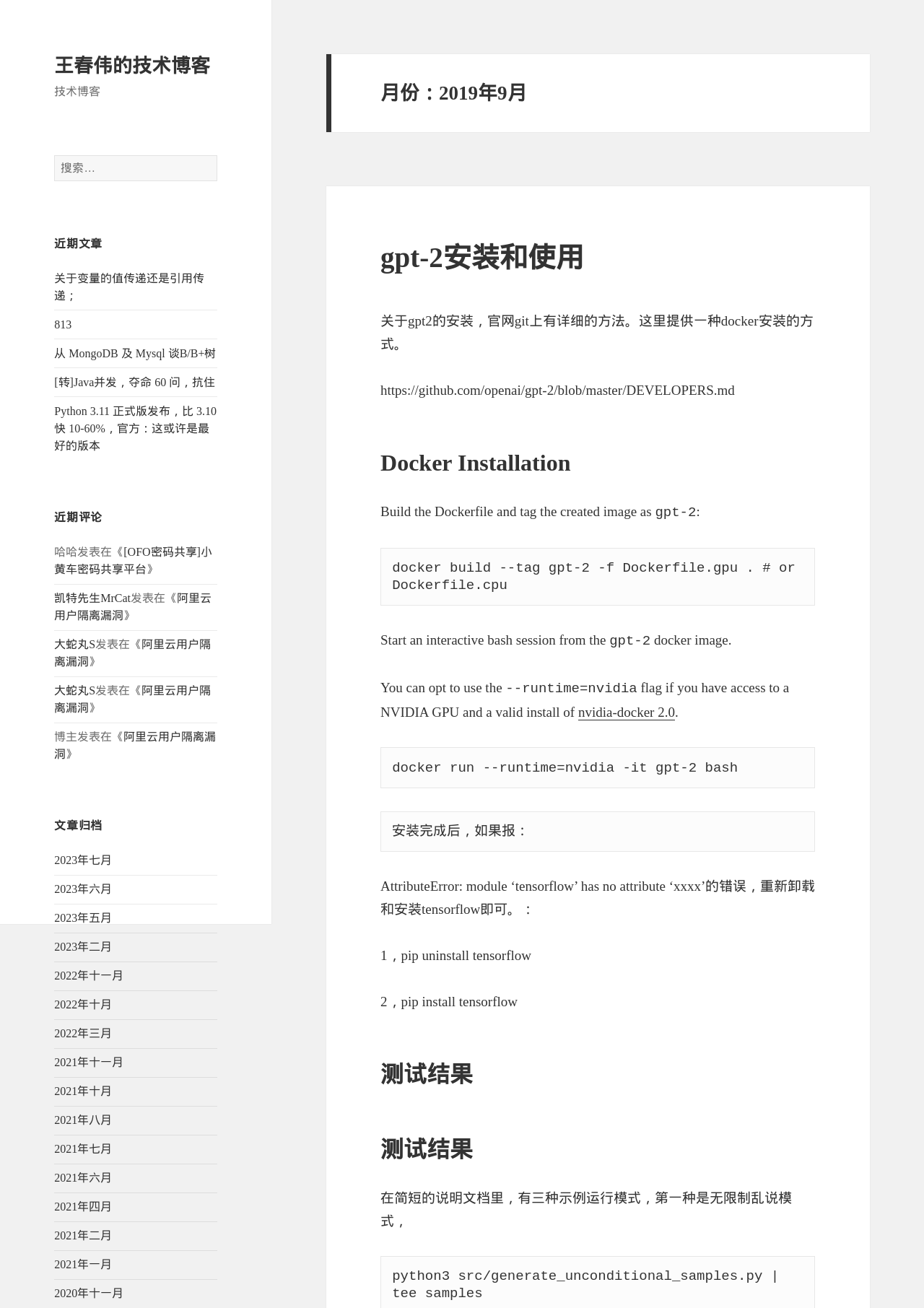Answer the question below using just one word or a short phrase: 
What is the category of the article 'gpt-2安装和使用'?

技术博客